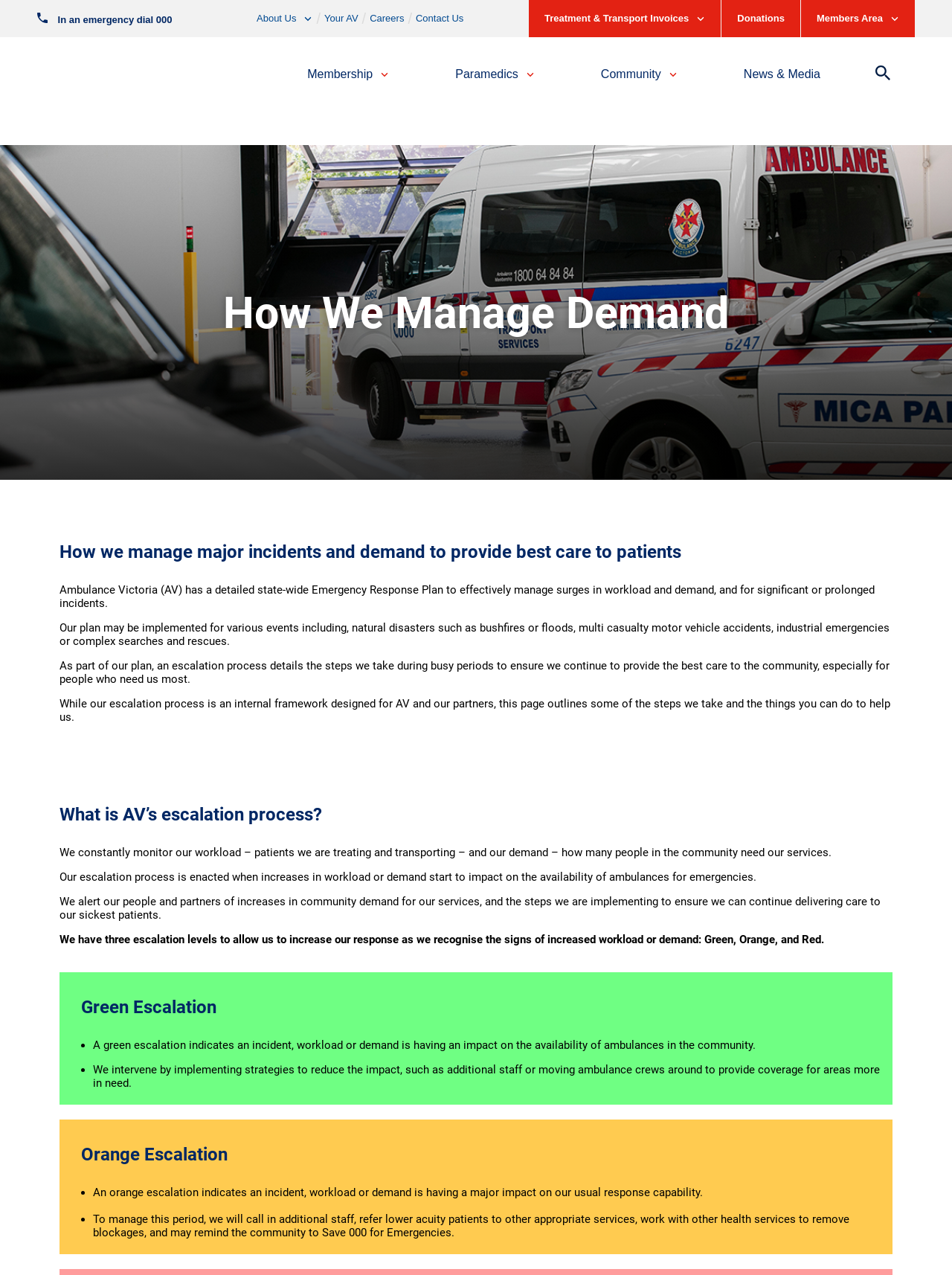How many escalation levels are there?
From the image, respond using a single word or phrase.

Three